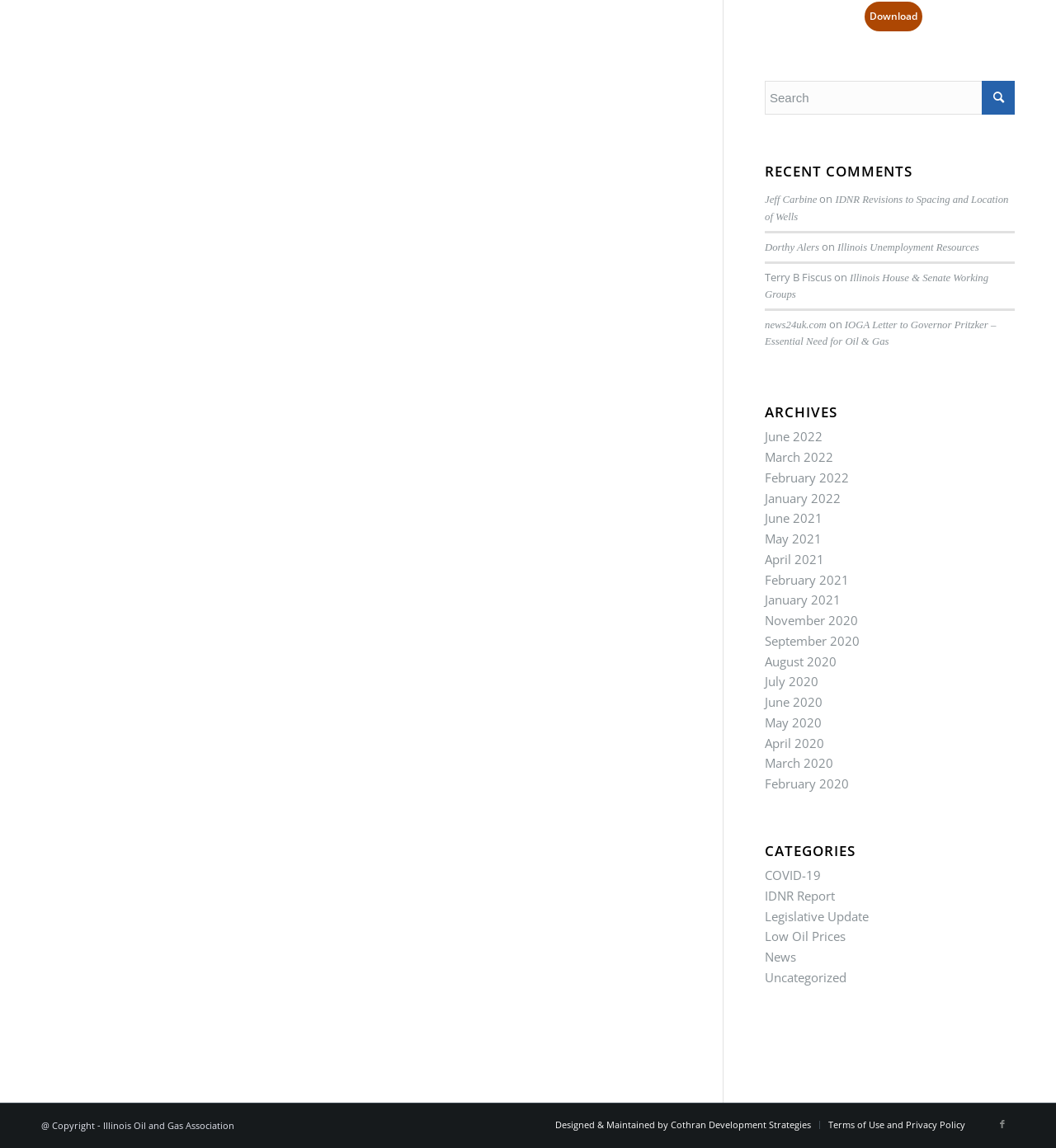Please determine the bounding box coordinates, formatted as (top-left x, top-left y, bottom-right x, bottom-right y), with all values as floating point numbers between 0 and 1. Identify the bounding box of the region described as: February 2020

[0.724, 0.675, 0.804, 0.69]